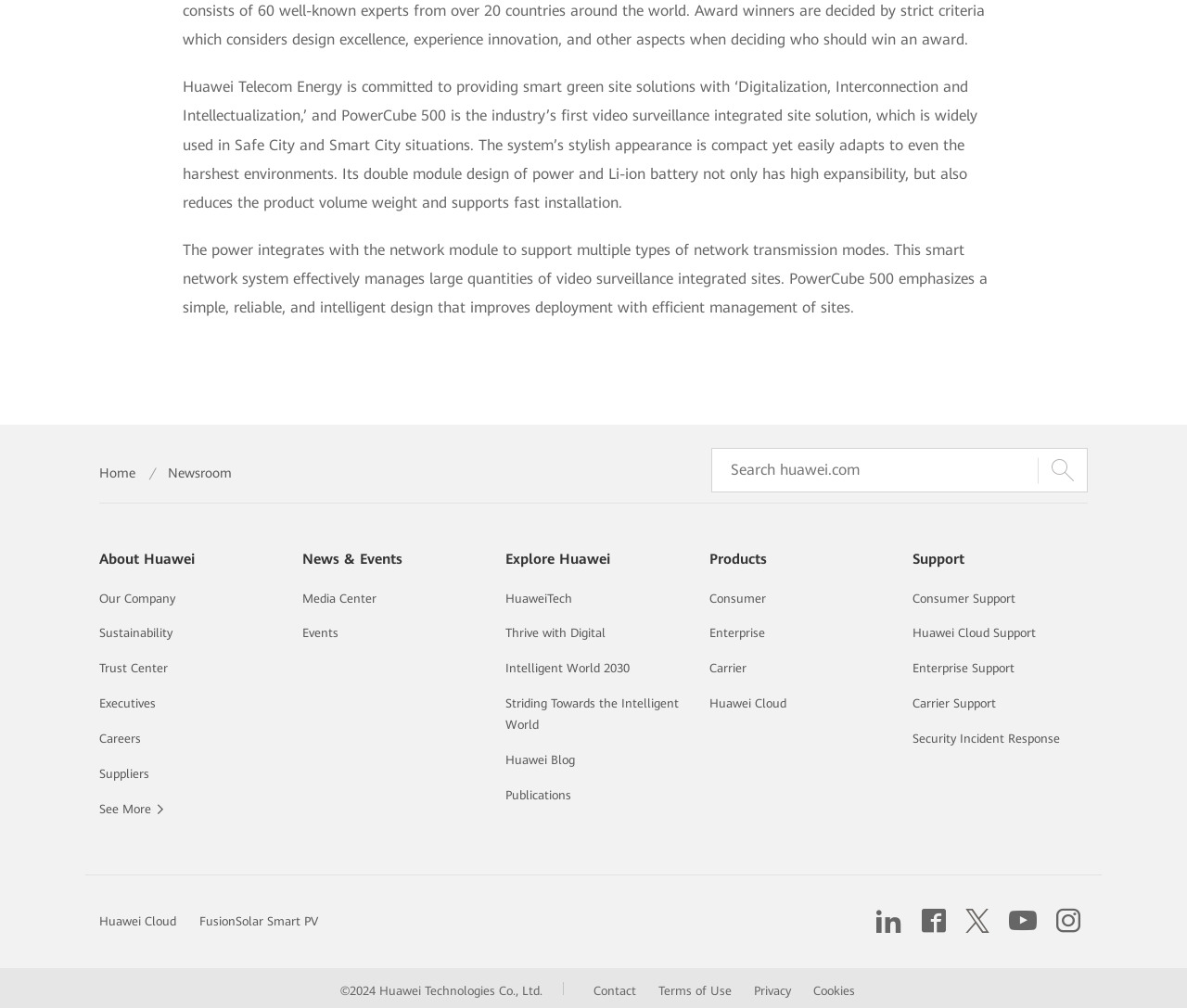What year is the copyright for Huawei Technologies Co., Ltd.?
Please answer the question as detailed as possible.

The StaticText element at the bottom of the webpage with the text '©2024 Huawei Technologies Co., Ltd.' indicates that the copyright for Huawei Technologies Co., Ltd. is for the year 2024.